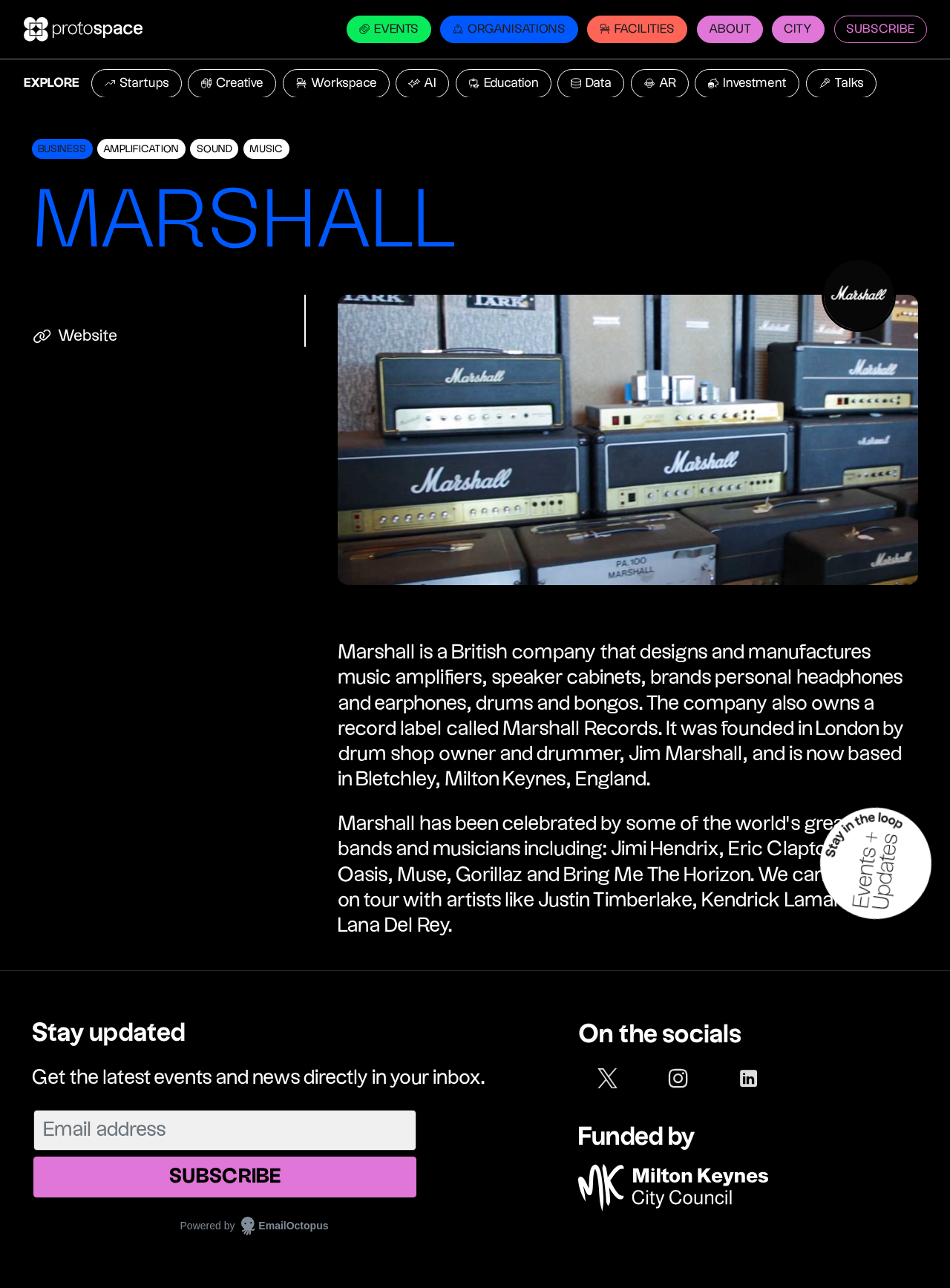Show me the bounding box coordinates of the clickable region to achieve the task as per the instruction: "Subscribe to the newsletter".

[0.035, 0.898, 0.438, 0.93]